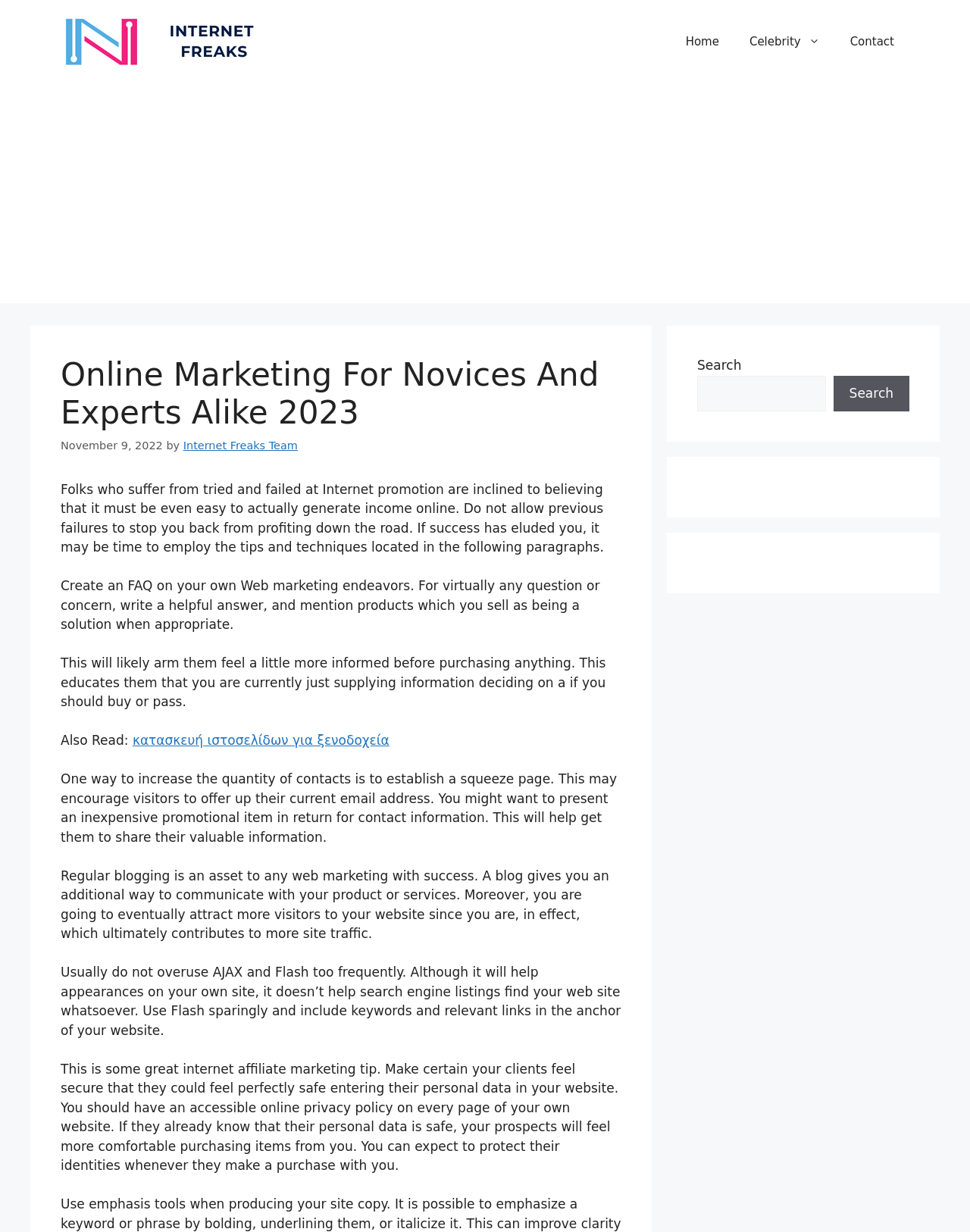Locate the bounding box coordinates of the clickable region necessary to complete the following instruction: "Click the 'Home' link". Provide the coordinates in the format of four float numbers between 0 and 1, i.e., [left, top, right, bottom].

[0.691, 0.015, 0.757, 0.052]